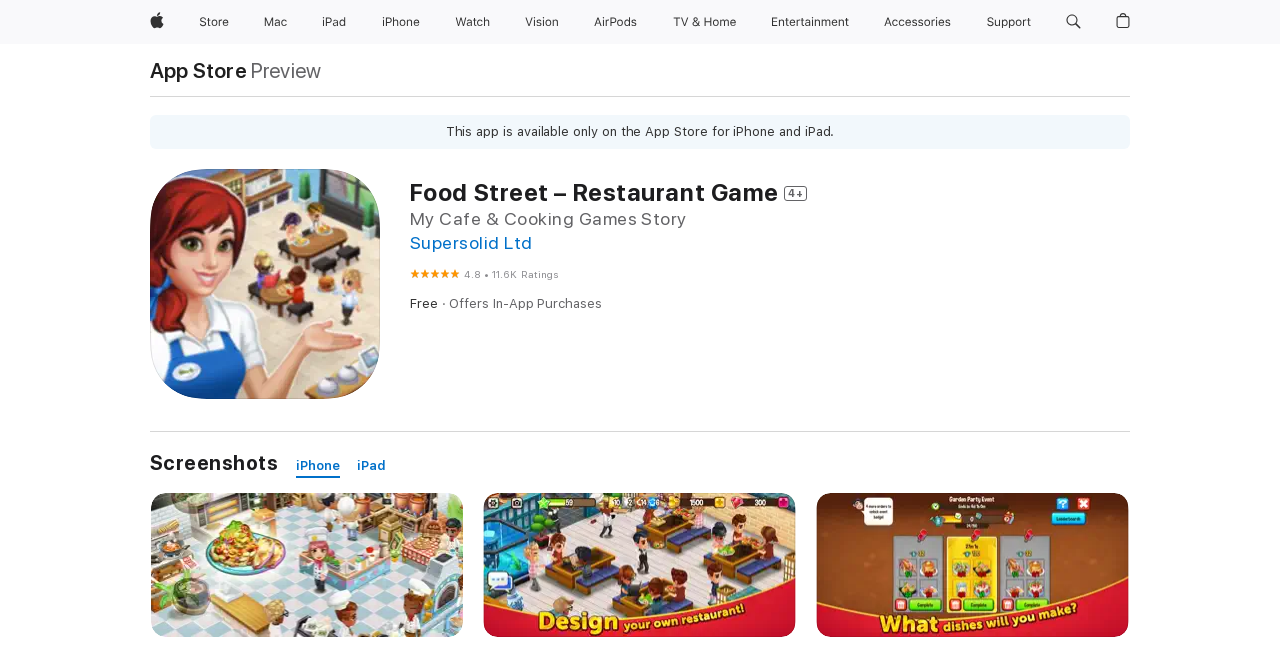Pinpoint the bounding box coordinates of the element that must be clicked to accomplish the following instruction: "Click Apple". The coordinates should be in the format of four float numbers between 0 and 1, i.e., [left, top, right, bottom].

[0.111, 0.0, 0.134, 0.067]